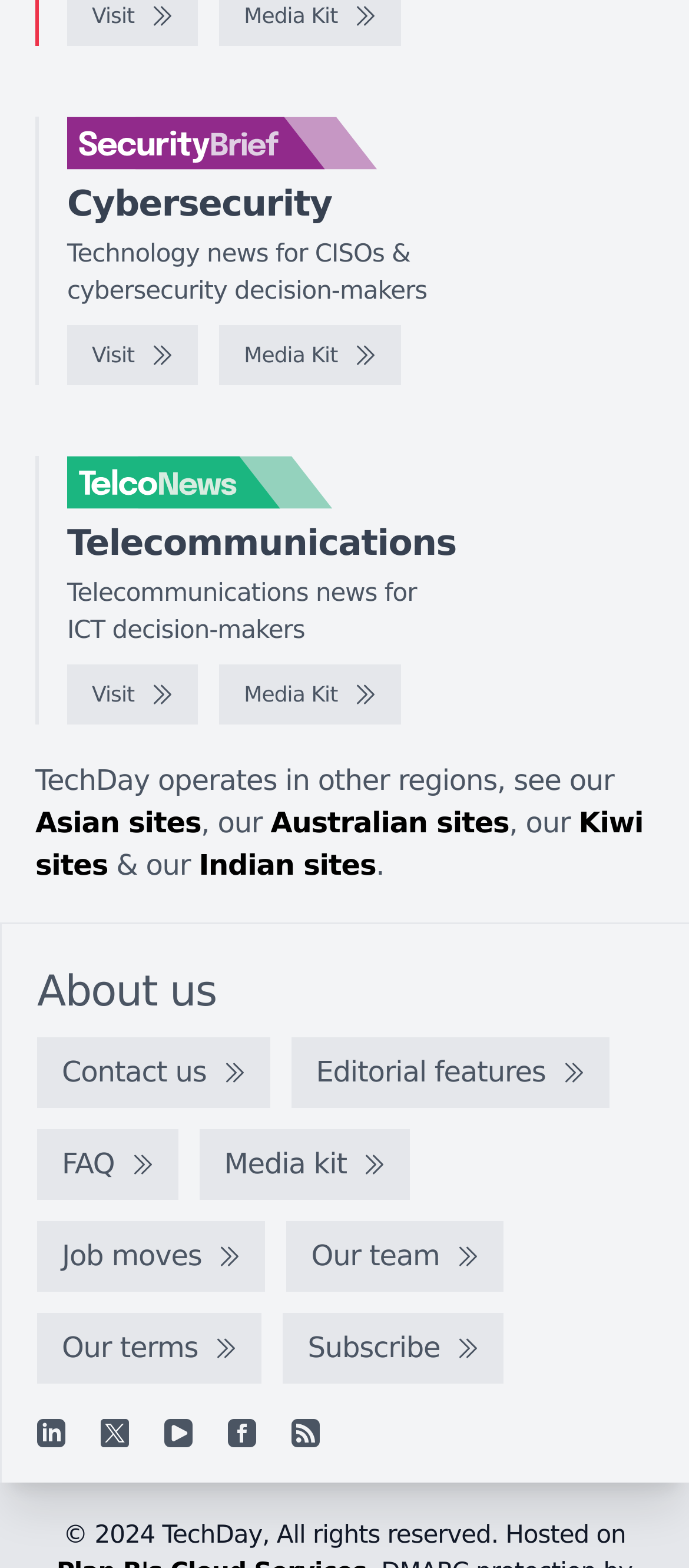Please identify the coordinates of the bounding box for the clickable region that will accomplish this instruction: "View Media Kit".

[0.318, 0.207, 0.582, 0.245]